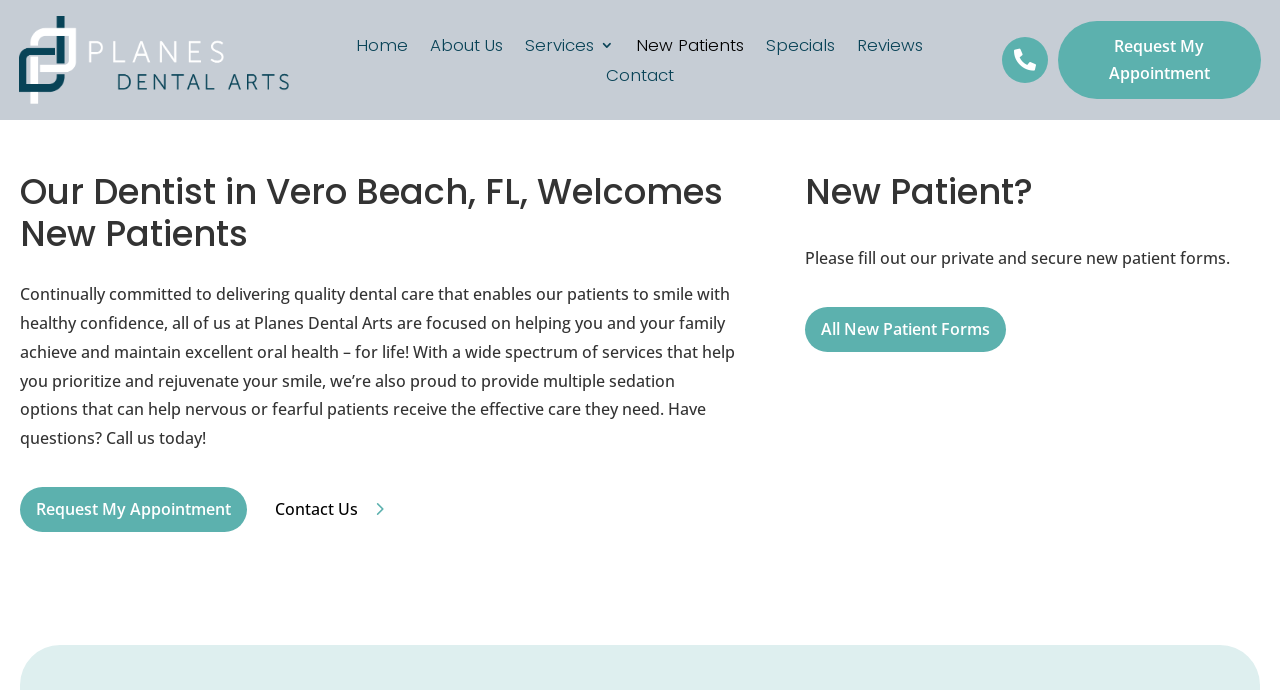What services does the dental practice offer?
Examine the screenshot and reply with a single word or phrase.

Multiple services